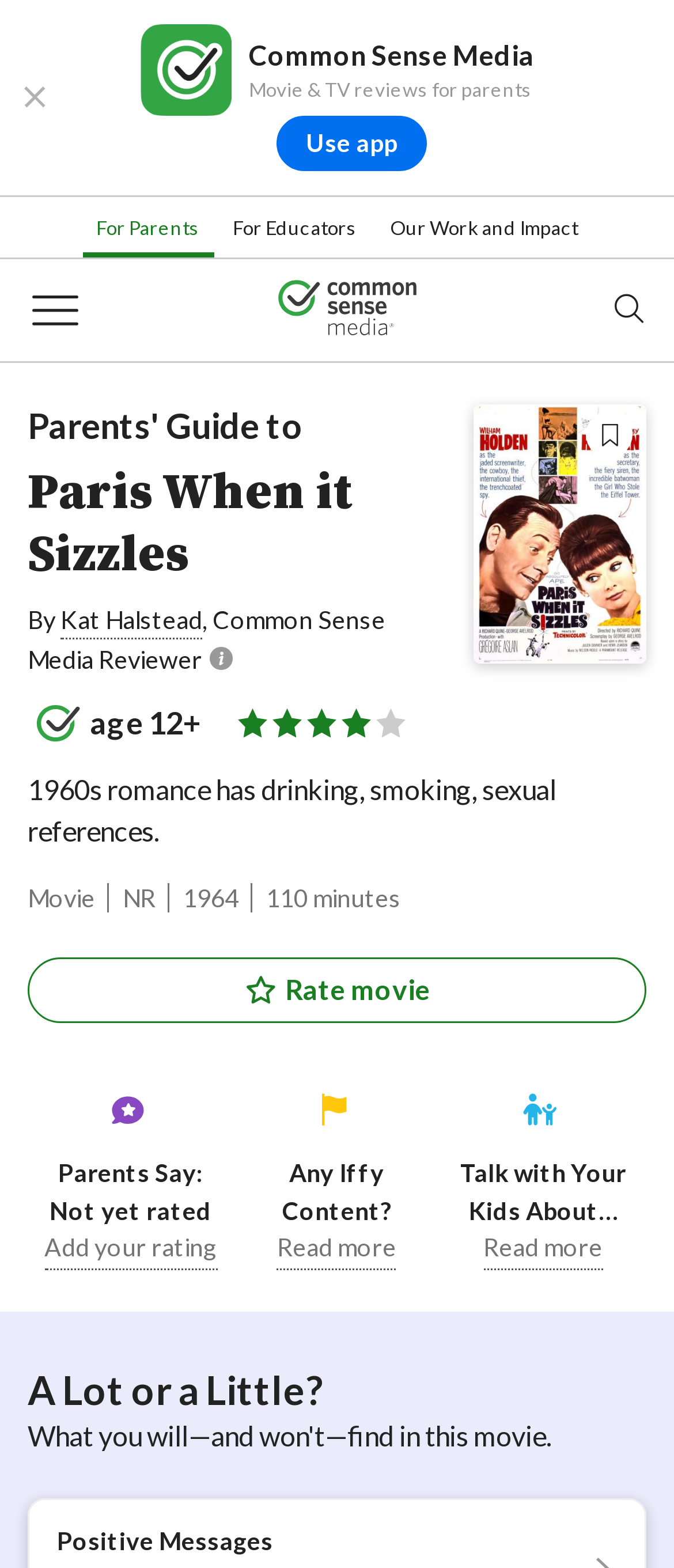Given the element description: "parent_node: Common Sense Media aria-label="Close"", predict the bounding box coordinates of this UI element. The coordinates must be four float numbers between 0 and 1, given as [left, top, right, bottom].

[0.031, 0.0, 0.072, 0.124]